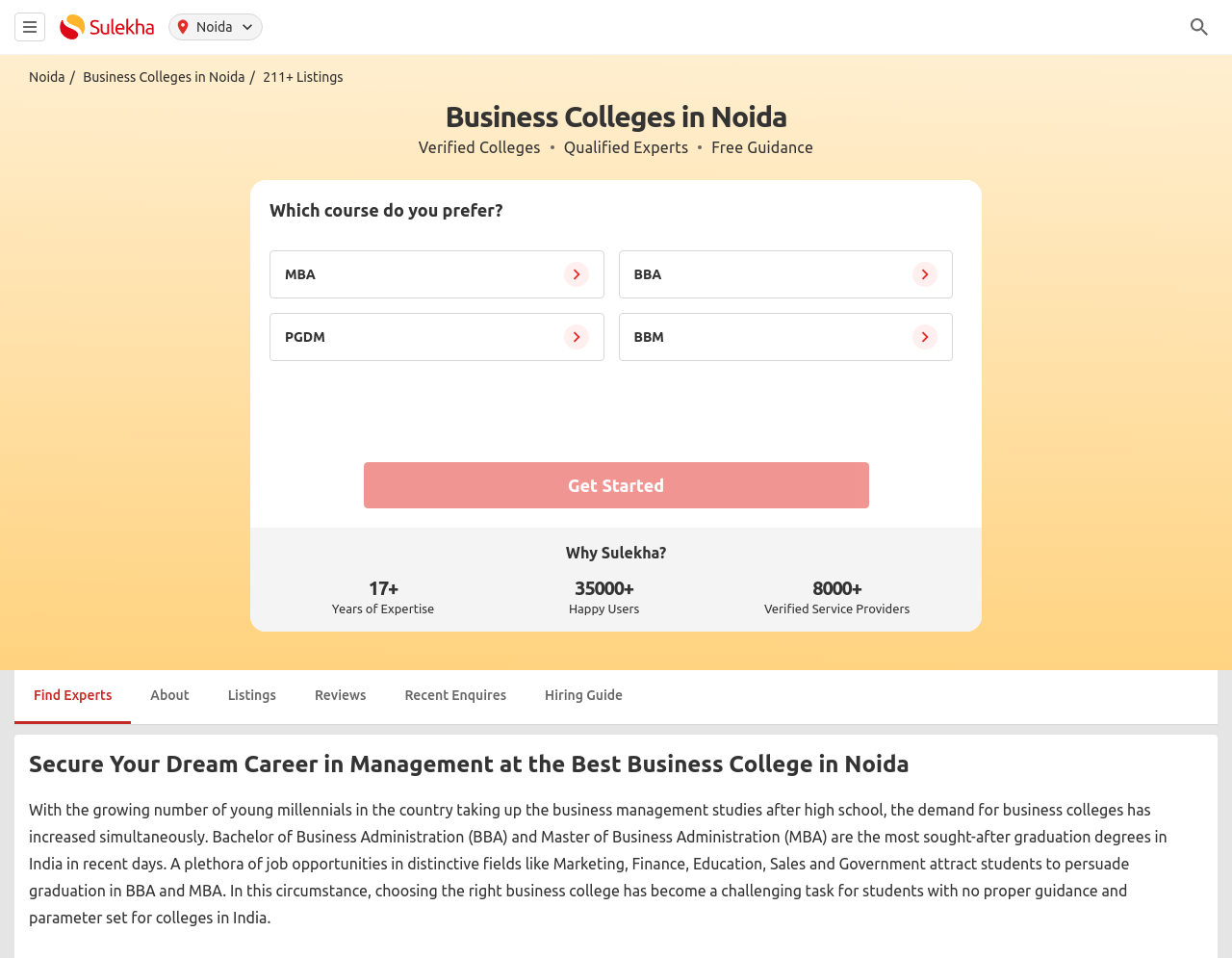Please identify the bounding box coordinates of the element I should click to complete this instruction: 'Click on the 'Business Colleges in Noida/' link'. The coordinates should be given as four float numbers between 0 and 1, like this: [left, top, right, bottom].

[0.067, 0.072, 0.211, 0.088]